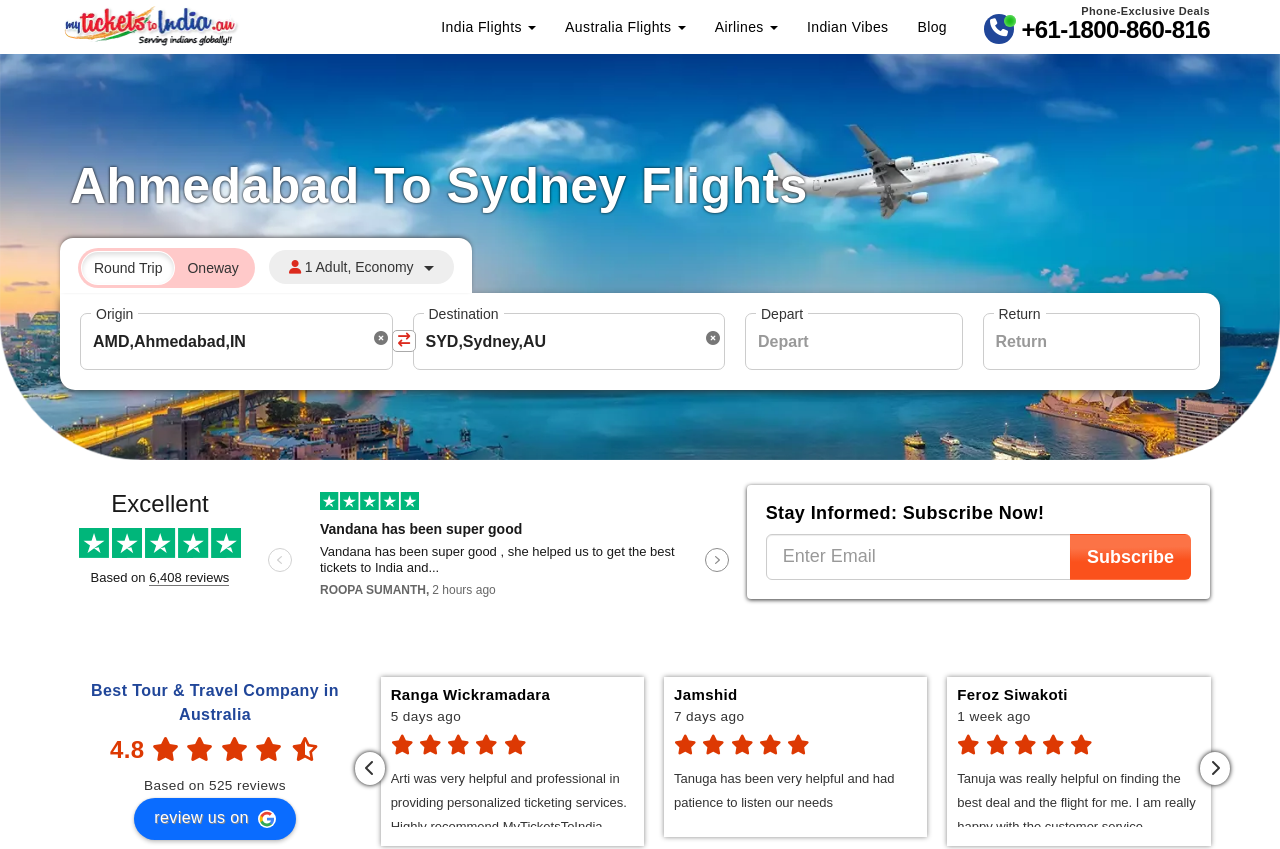What is the origin city?
Based on the screenshot, provide a one-word or short-phrase response.

Ahmedabad